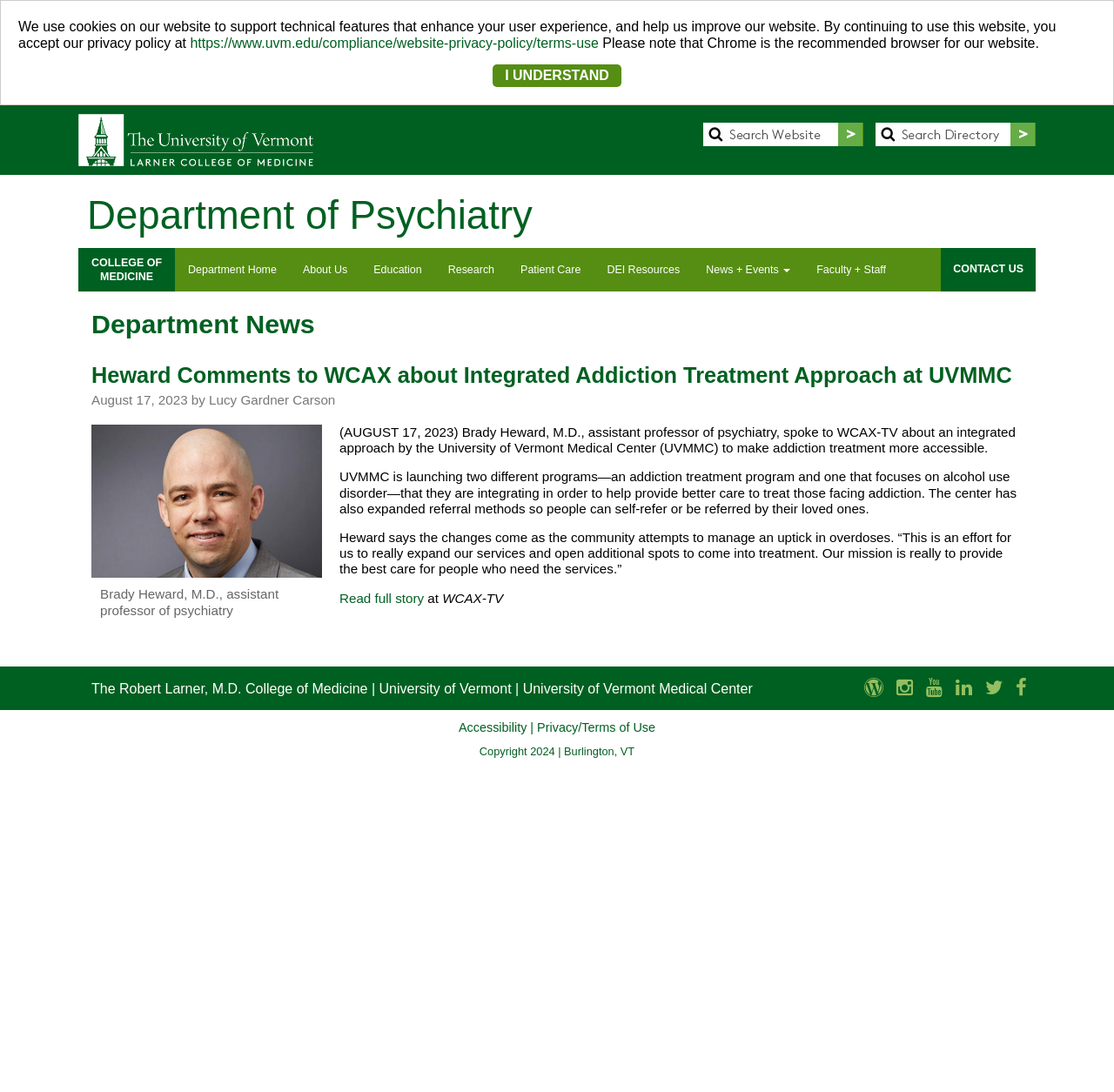Provide the bounding box coordinates for the area that should be clicked to complete the instruction: "View the University of Vermont Medical Center".

[0.469, 0.624, 0.676, 0.637]